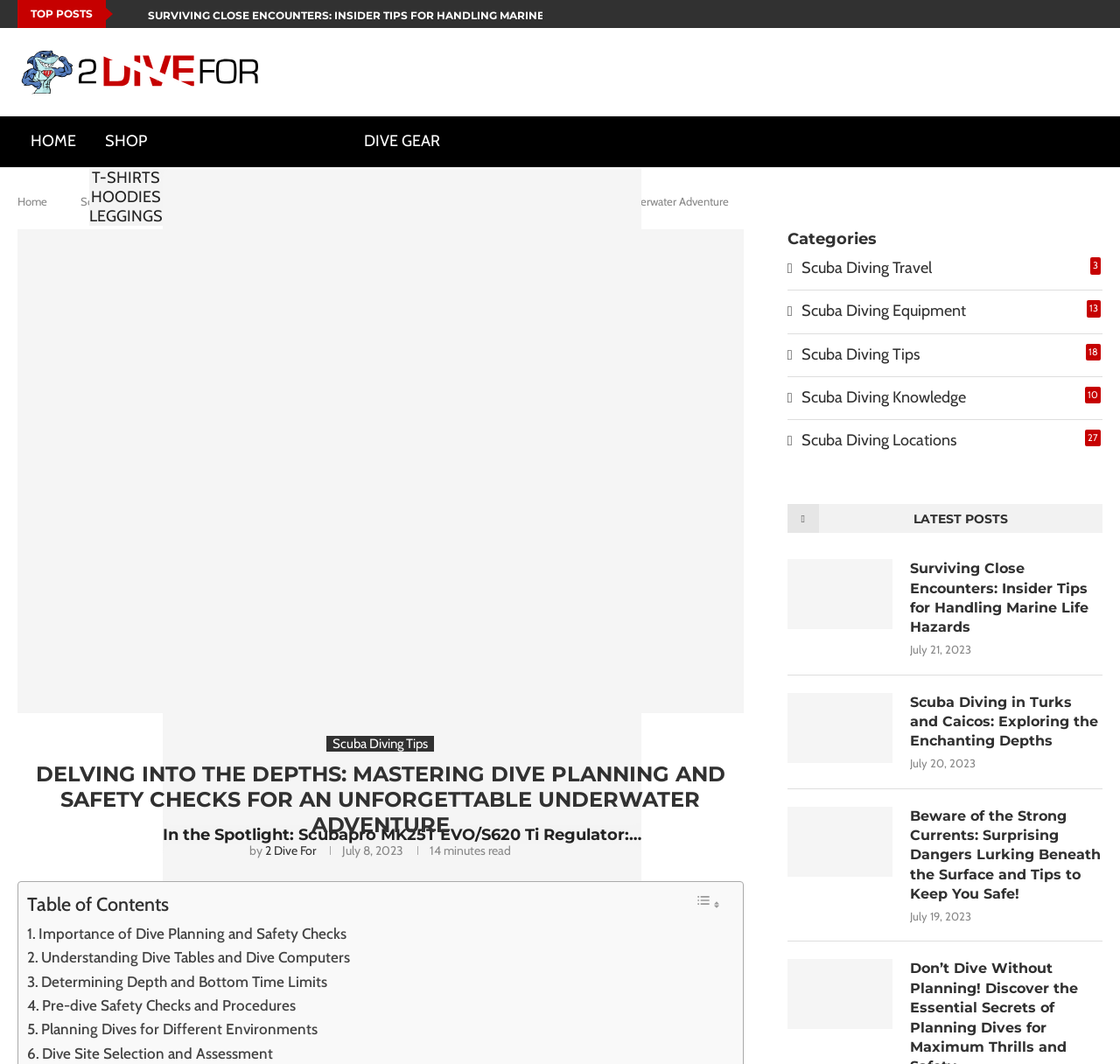Use a single word or phrase to respond to the question:
How many minutes does it take to read the article?

14 minutes